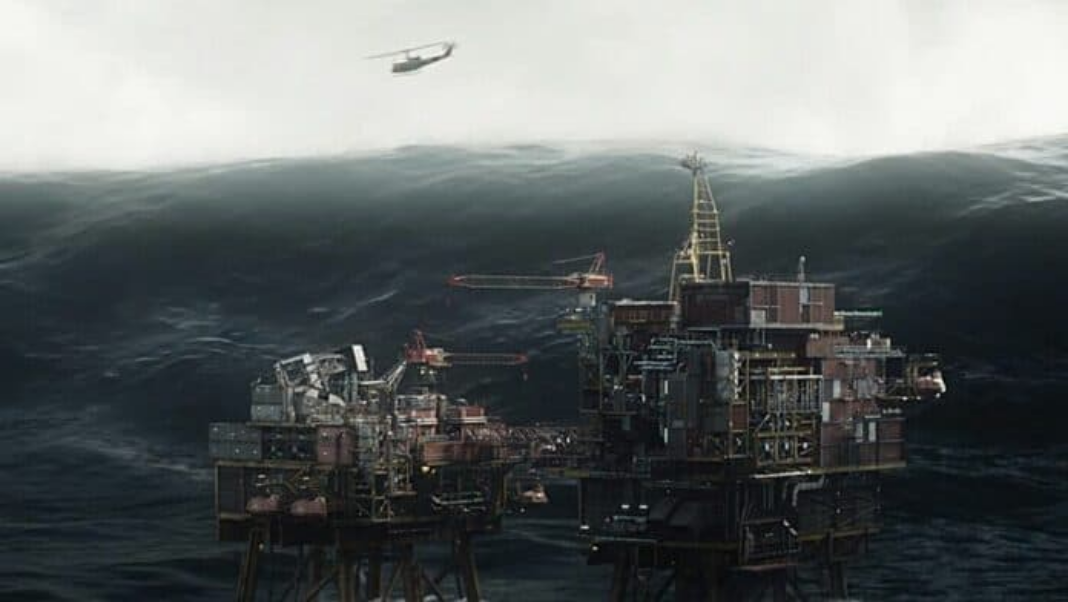Please provide a one-word or short phrase answer to the question:
What is the historical event referenced in the caption?

Storegga Slide